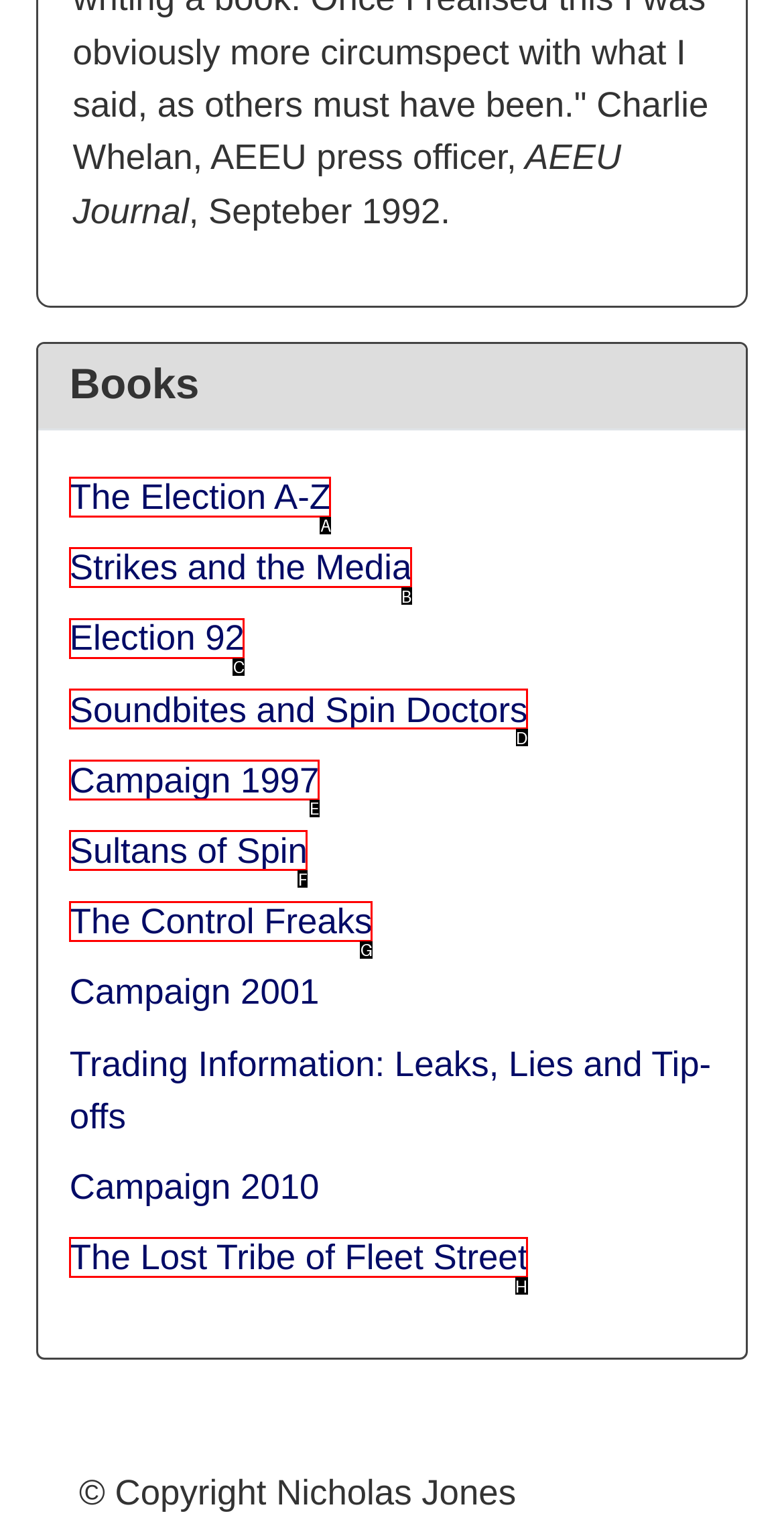Based on the given description: Soundbites and Spin Doctors, determine which HTML element is the best match. Respond with the letter of the chosen option.

D